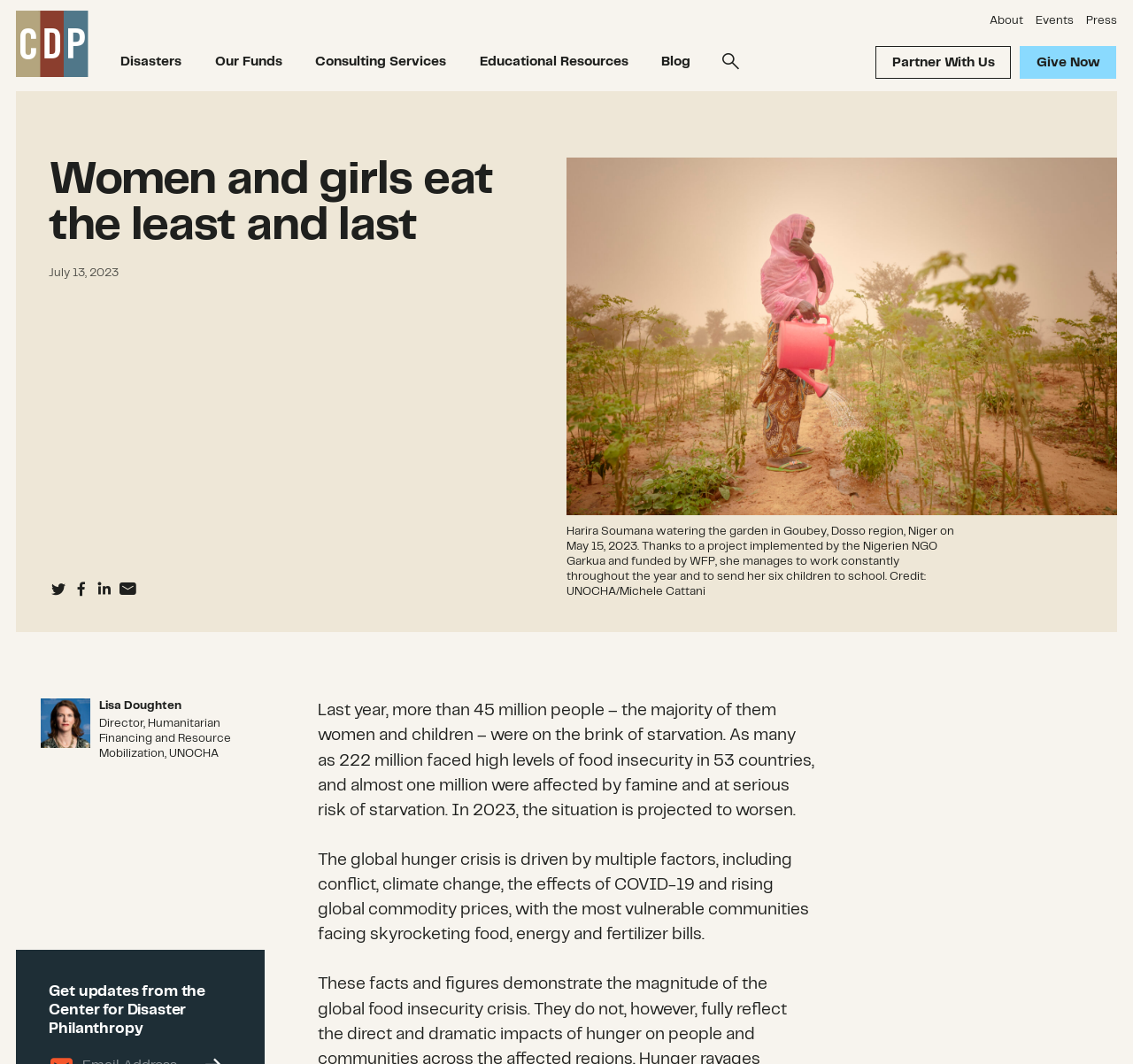What is the primary heading on this webpage?

Women and girls eat the least and last